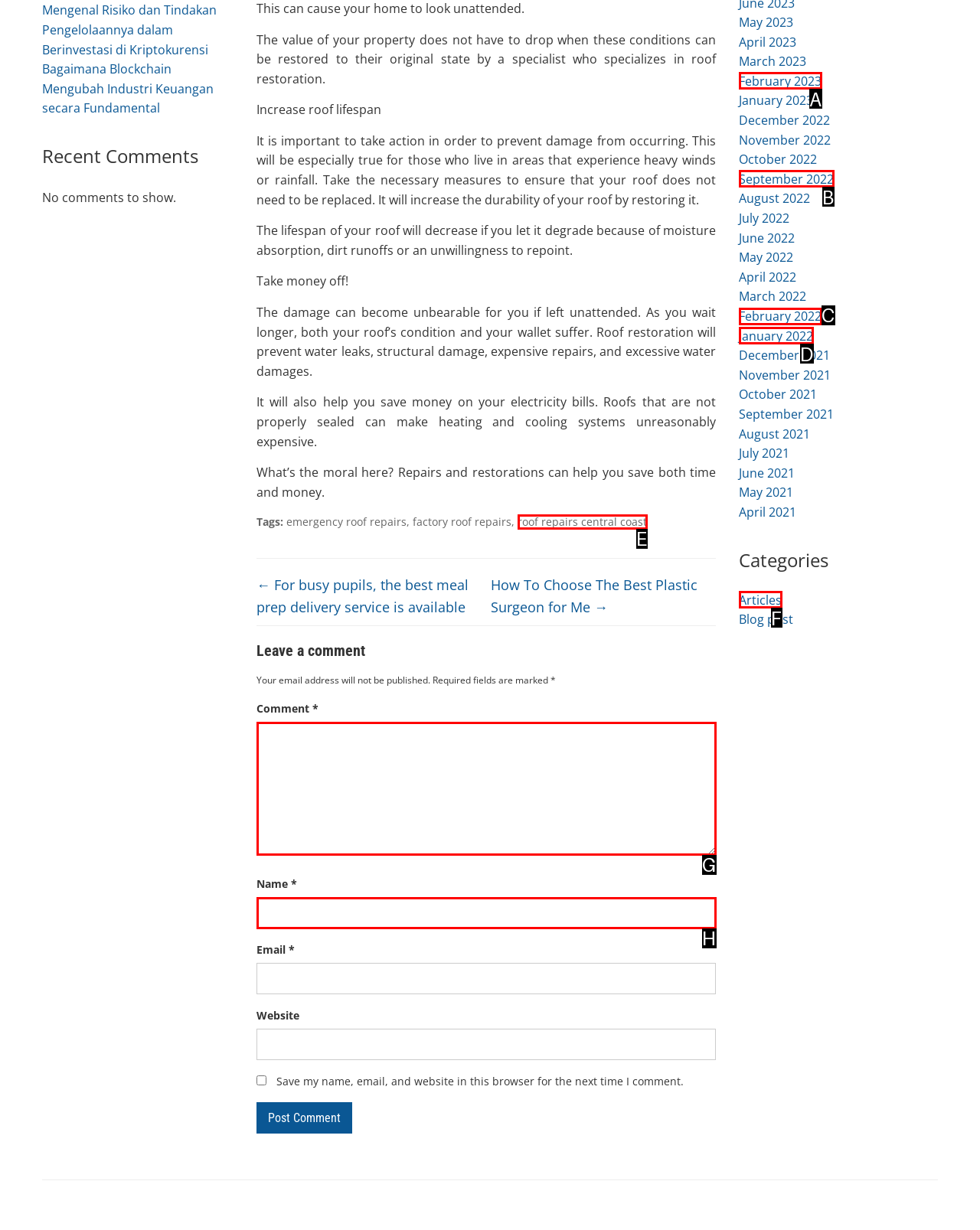Given the description: roof repairs central coast, select the HTML element that matches it best. Reply with the letter of the chosen option directly.

E